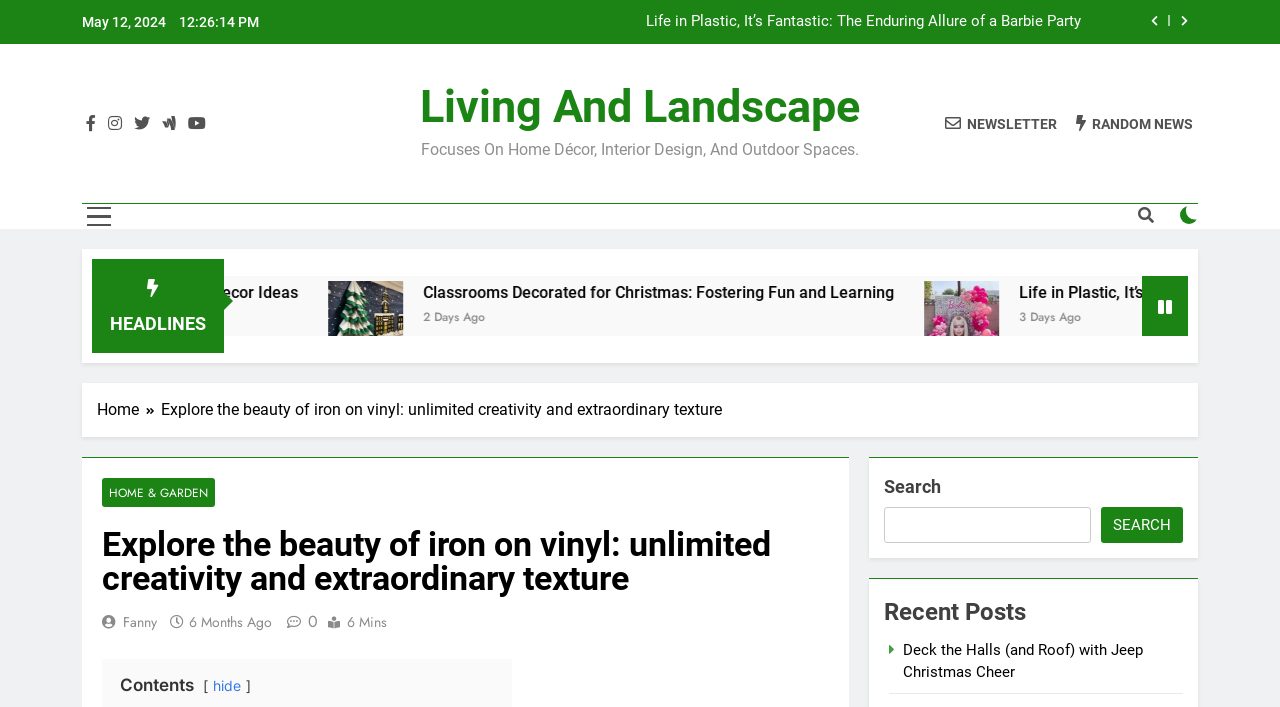What is the name of the author of the article 'Explore the beauty of iron on vinyl: unlimited creativity and extraordinary texture'?
Observe the image and answer the question with a one-word or short phrase response.

Fanny